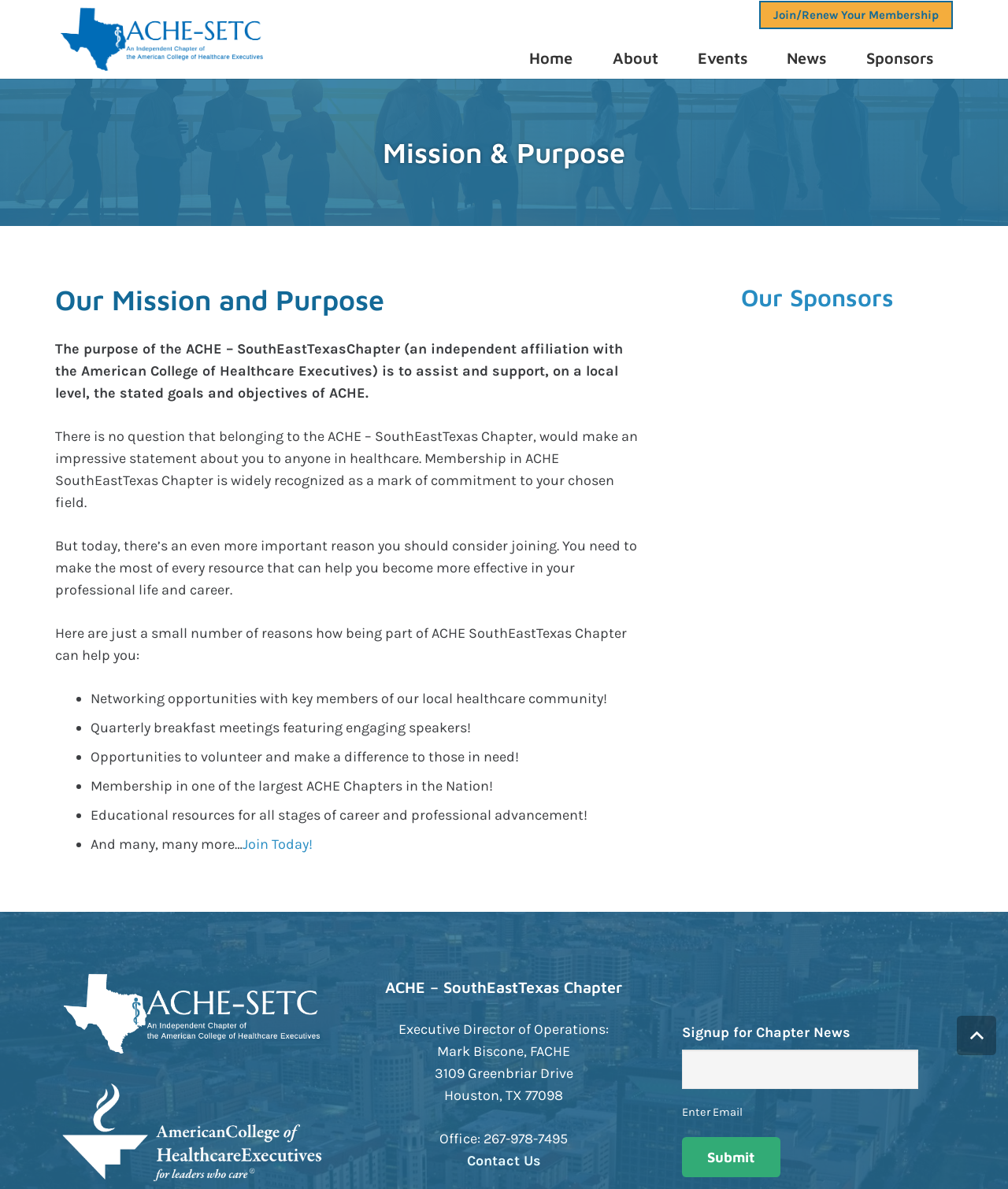What is the purpose of ACHE – SouthEastTexas Chapter?
Using the image, give a concise answer in the form of a single word or short phrase.

To assist and support ACHE goals